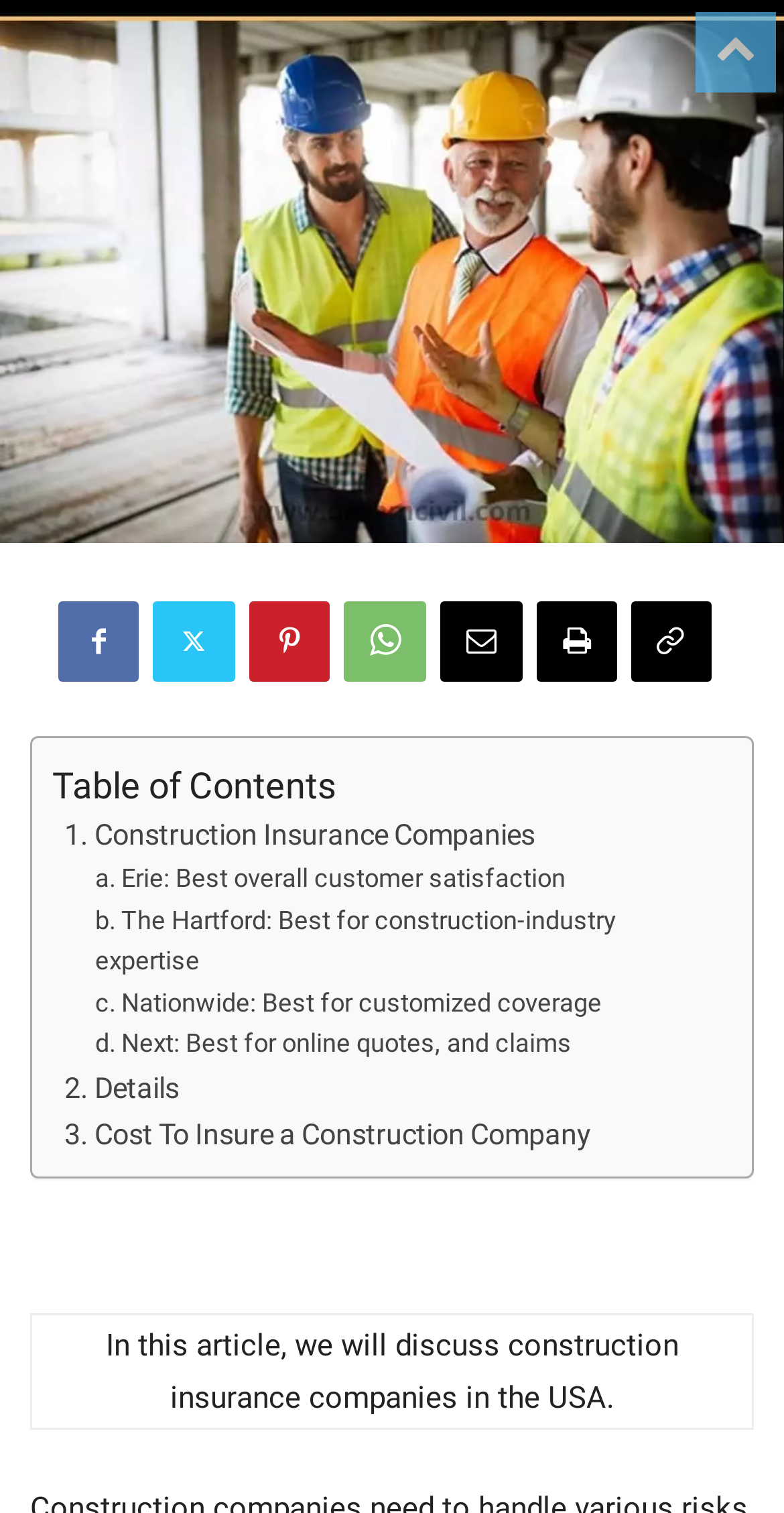Extract the bounding box coordinates for the described element: "Custom Action". The coordinates should be represented as four float numbers between 0 and 1: [left, top, right, bottom].

None